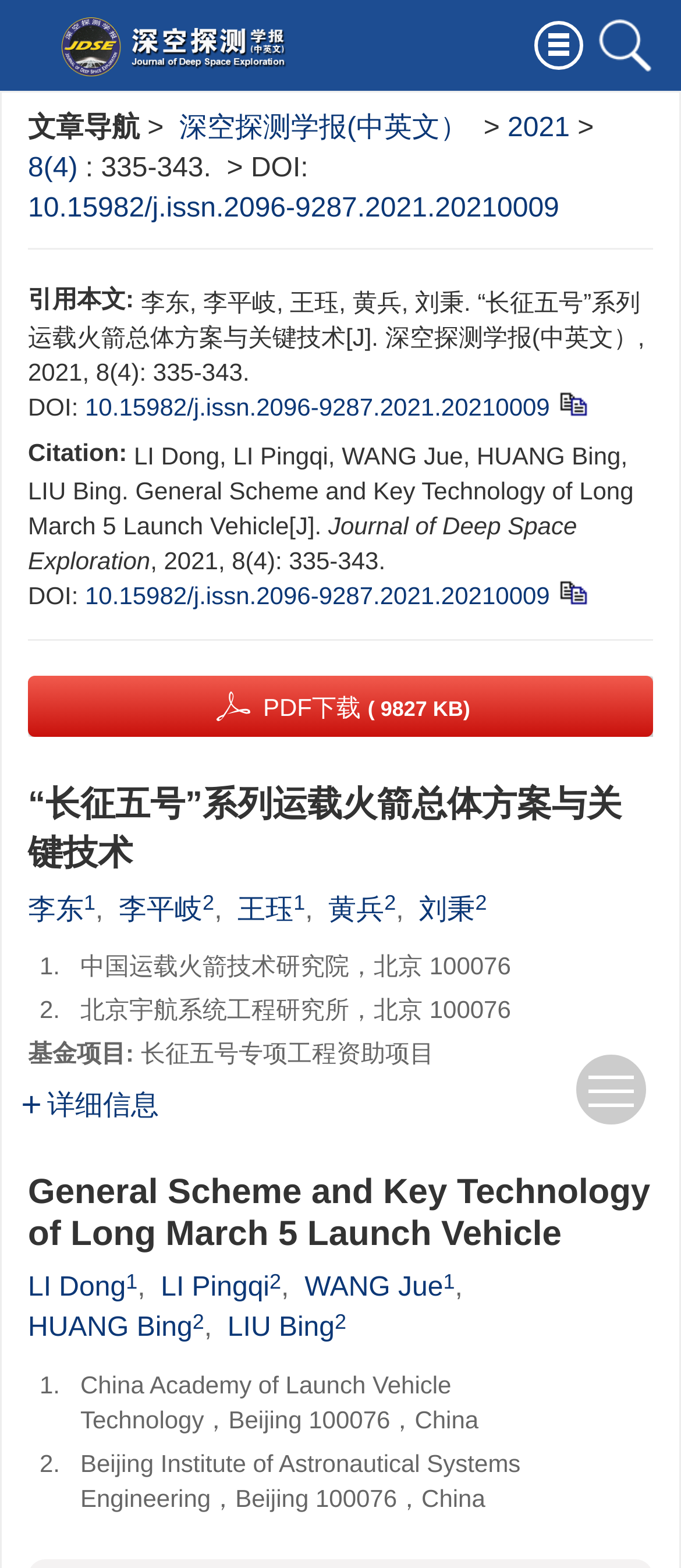Specify the bounding box coordinates of the element's area that should be clicked to execute the given instruction: "Follow the link to Journal of Deep Space Exploration". The coordinates should be four float numbers between 0 and 1, i.e., [left, top, right, bottom].

[0.041, 0.749, 0.221, 0.856]